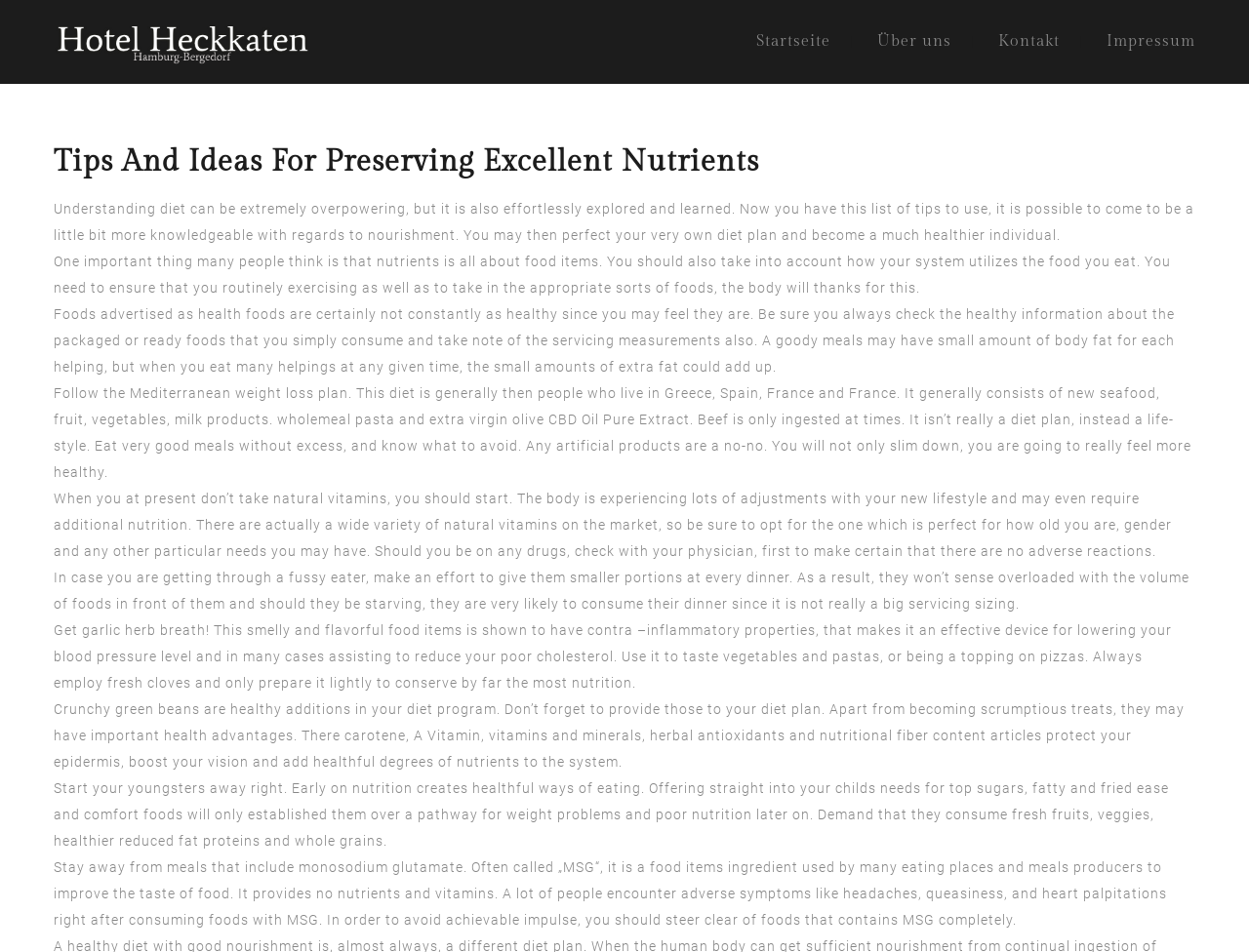What is the main heading of this webpage? Please extract and provide it.

Tips And Ideas For Preserving Excellent Nutrients